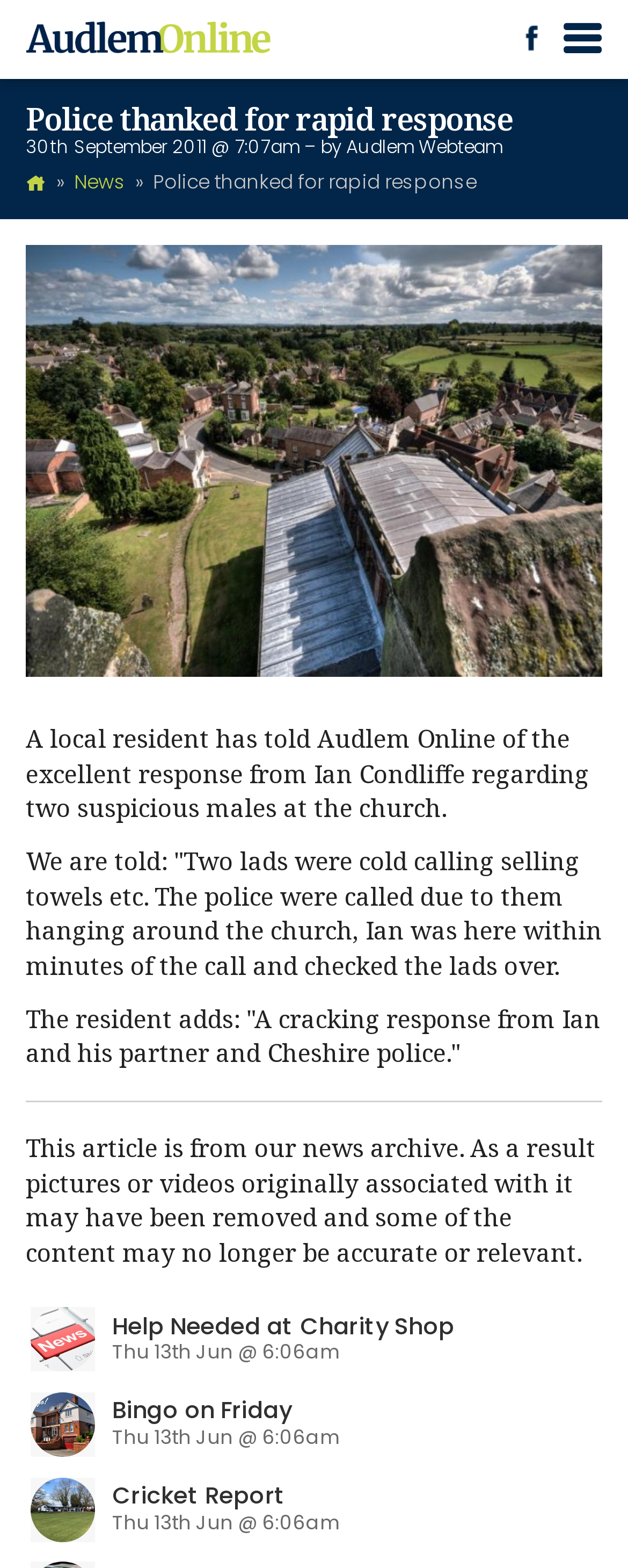Given the element description "News" in the screenshot, predict the bounding box coordinates of that UI element.

[0.118, 0.107, 0.2, 0.125]